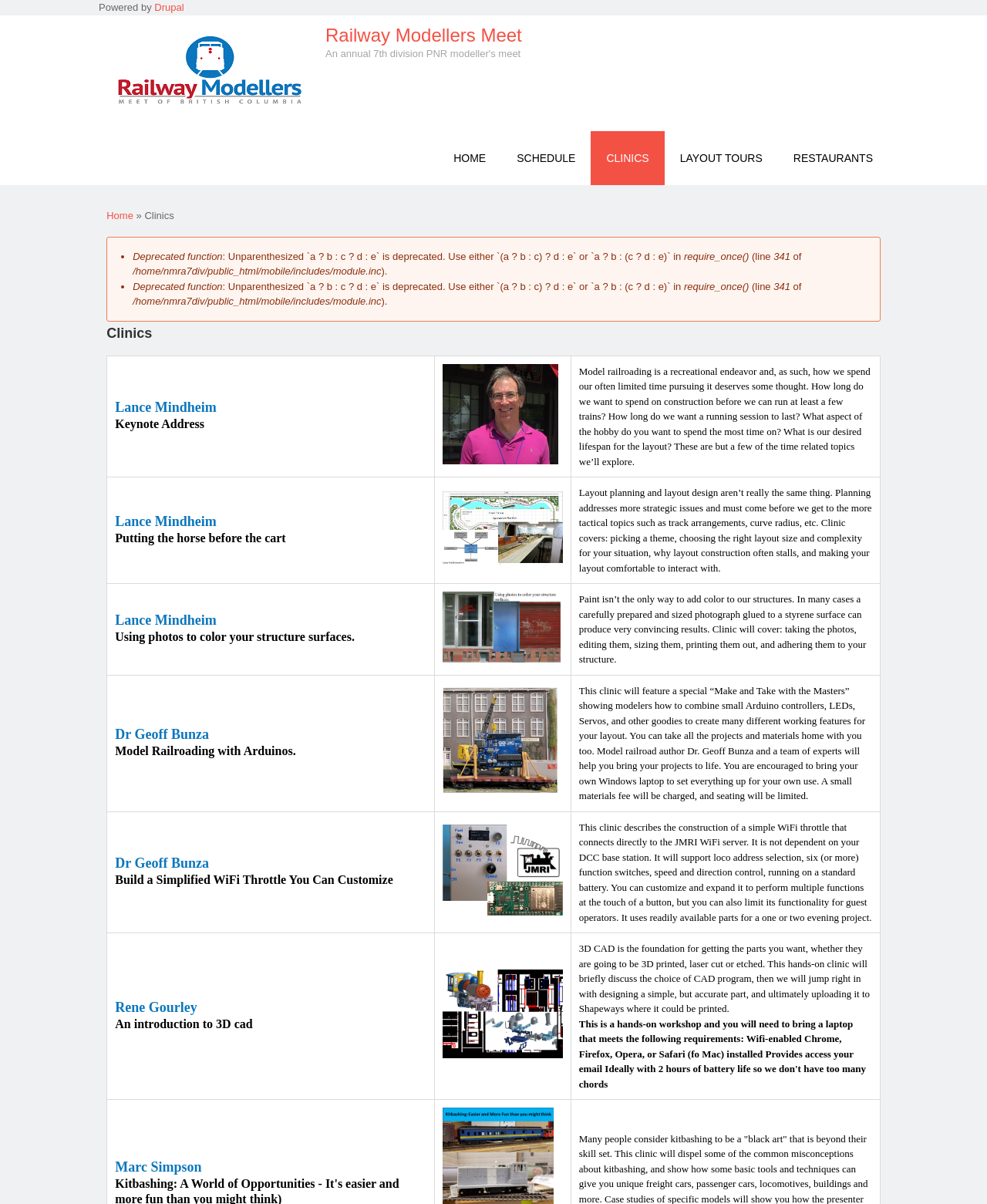Please analyze the image and provide a thorough answer to the question:
What is the purpose of the clinic titled 'Dr Geoff Bunza Model Railroading with Arduinos'?

The clinic titled 'Dr Geoff Bunza Model Railroading with Arduinos' aims to show modelers how to combine small Arduino controllers, LEDs, Servos, and other components to create working features for their layout. The clinic also allows participants to take the projects and materials home with them.